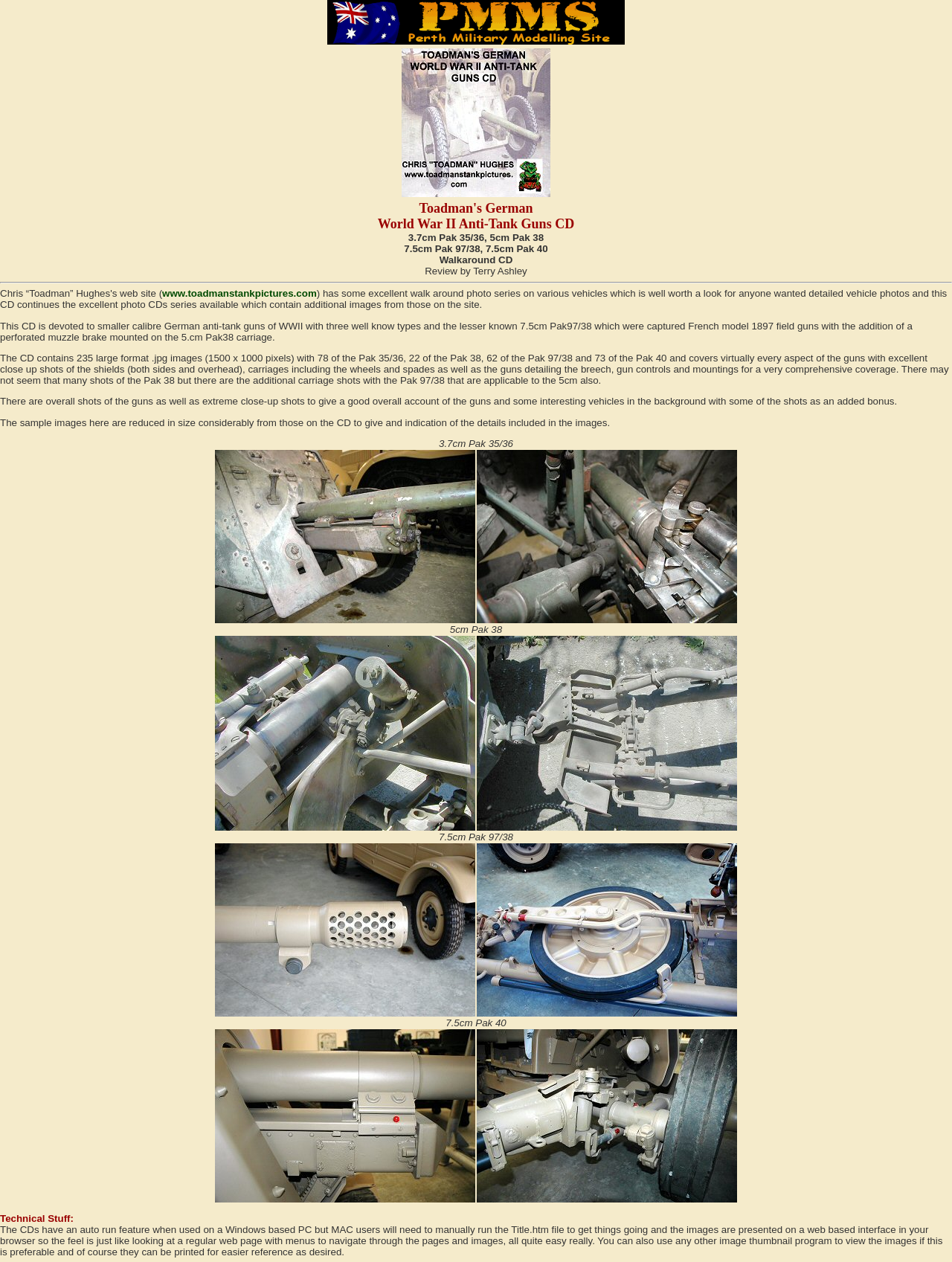How many types of anti-tank guns are featured on this CD?
Look at the image and respond with a one-word or short-phrase answer.

4